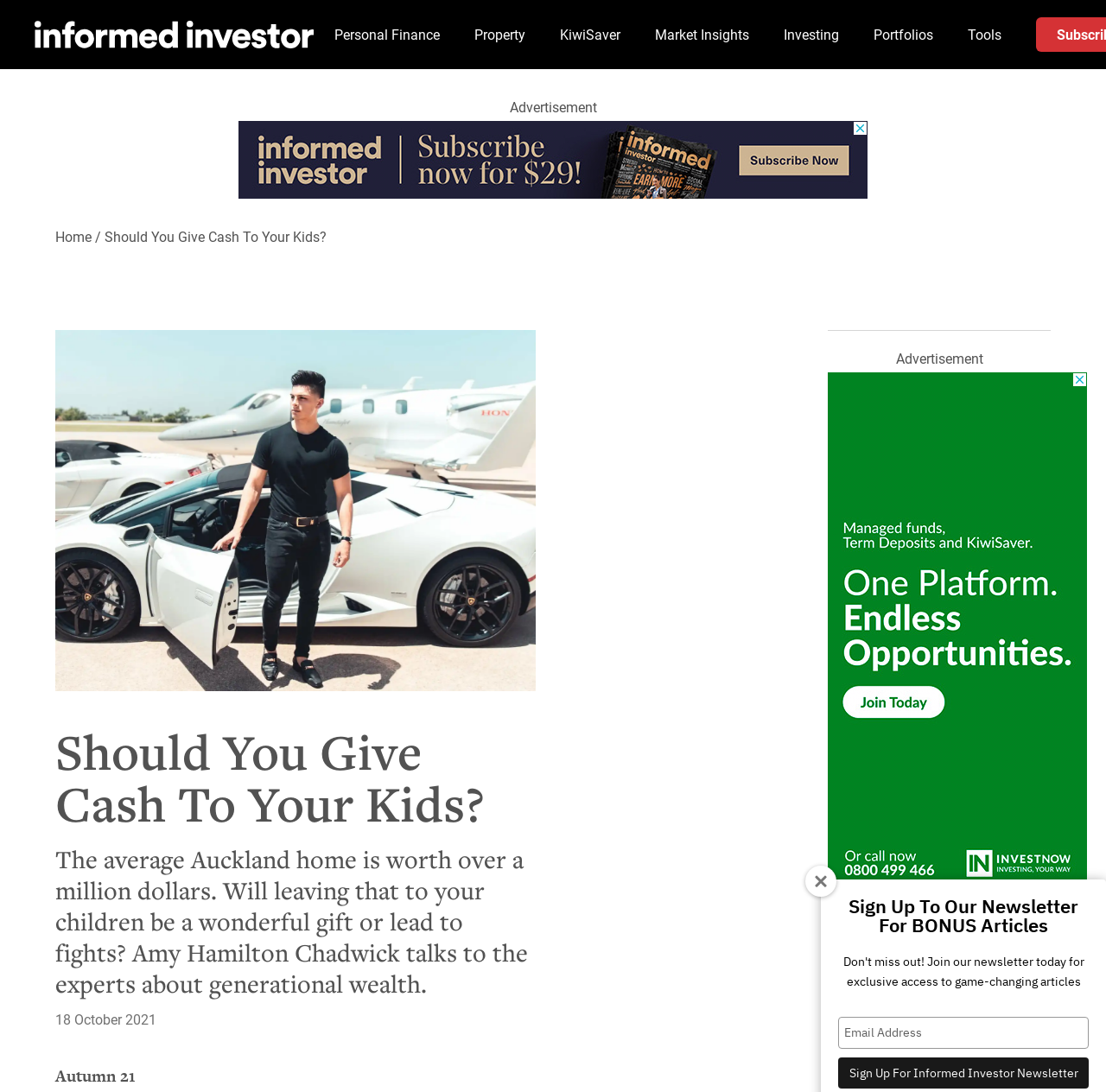What is the purpose of the textbox at the bottom of the page?
Offer a detailed and exhaustive answer to the question.

The purpose of the textbox at the bottom of the page can be determined by reading the text 'Type your email' above the textbox, which indicates that the textbox is for users to input their email address, likely to sign up for a newsletter.